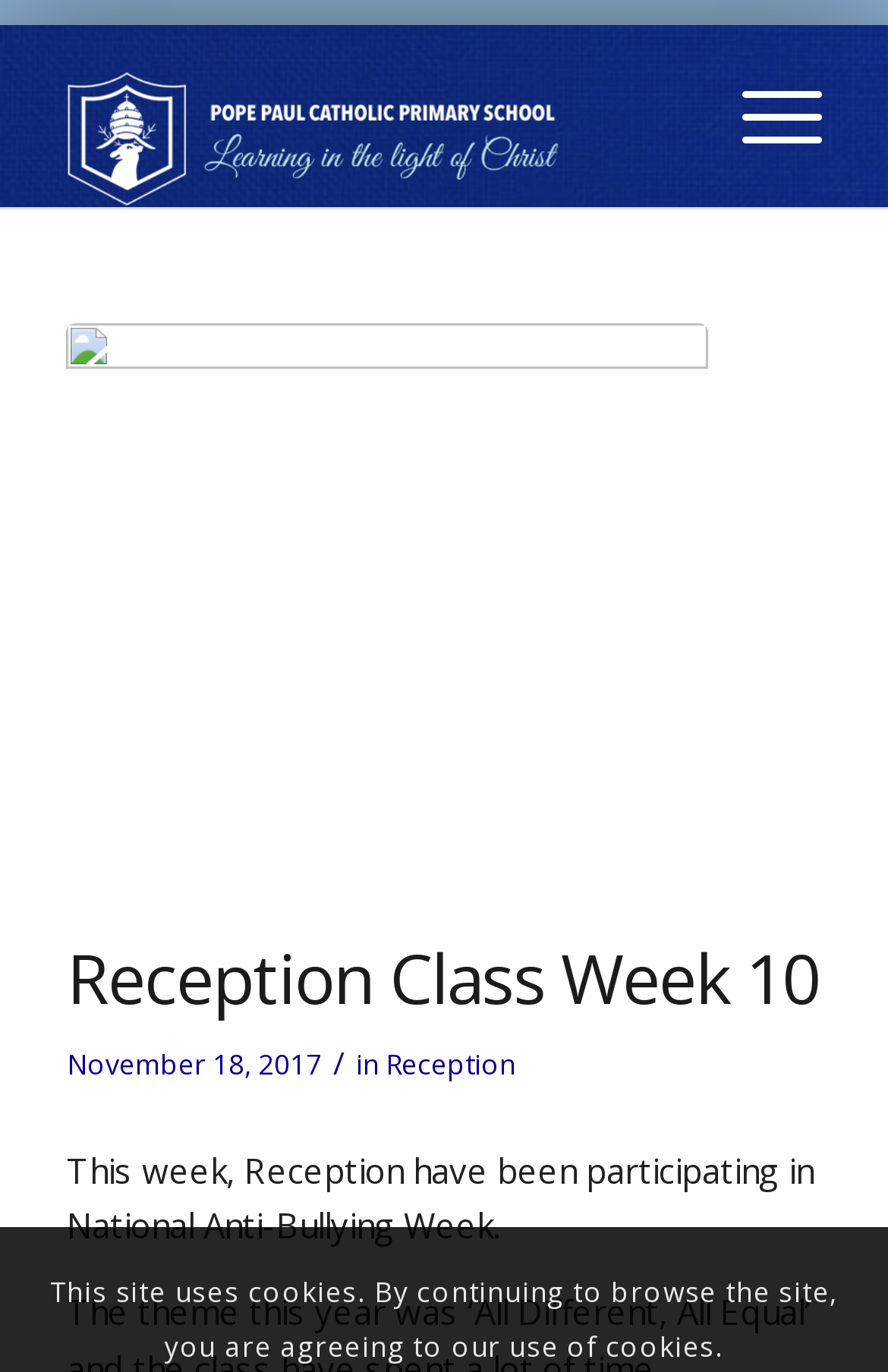Explain in detail what you observe on this webpage.

The webpage is about Reception Class Week 10 at Pope Paul Primary. At the top left, there is a logo of Pope Paul Primary, which is an image linked to the school's website. Next to the logo, there is a link to the school's homepage. On the top right, there is another link, but it does not have any text.

Below the top section, there is a header that spans across the page, containing the title "Reception Class Week 10" in large font. Below the title, there is a timestamp indicating that the post was published on November 18, 2017. Following the timestamp, there is a phrase "in Reception" with a link to the Reception class page.

The main content of the page starts with a paragraph of text, which describes the activities of the Reception class during National Anti-Bullying Week. At the very bottom of the page, there is a notice about the website's use of cookies.